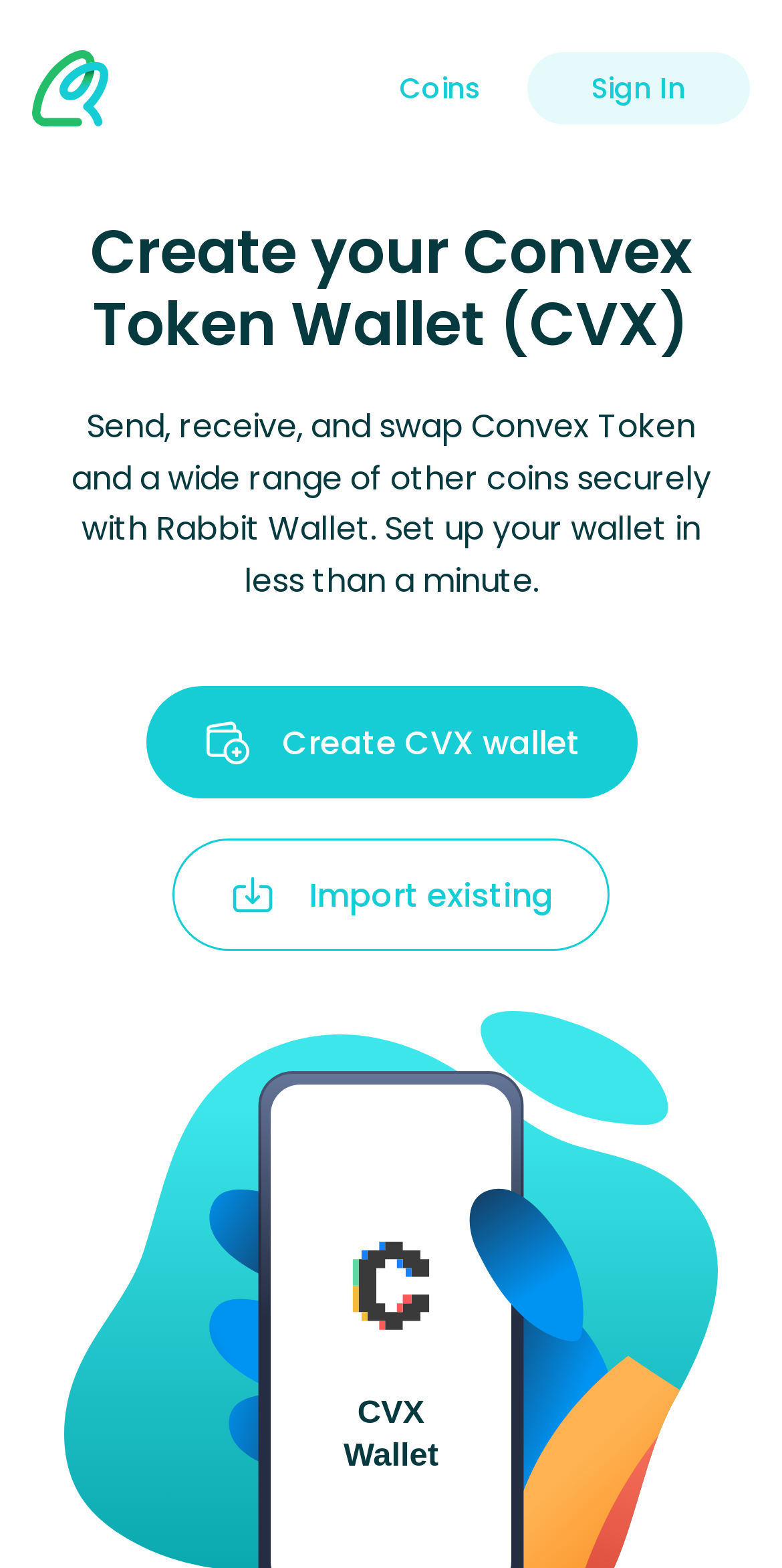Identify the bounding box coordinates of the clickable section necessary to follow the following instruction: "Explore Coins". The coordinates should be presented as four float numbers from 0 to 1, i.e., [left, top, right, bottom].

[0.51, 0.046, 0.615, 0.067]